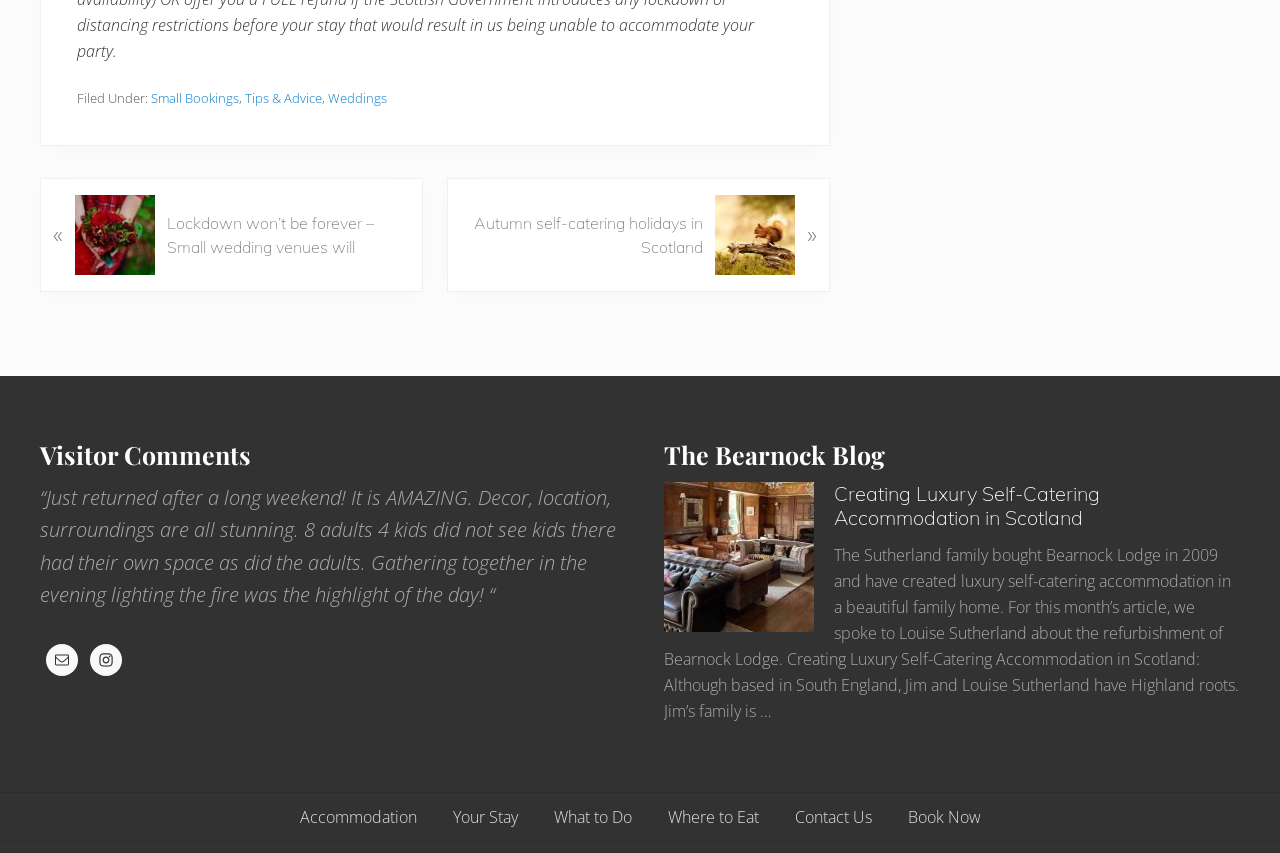Please provide a one-word or phrase answer to the question: 
How many images are there in the webpage?

4